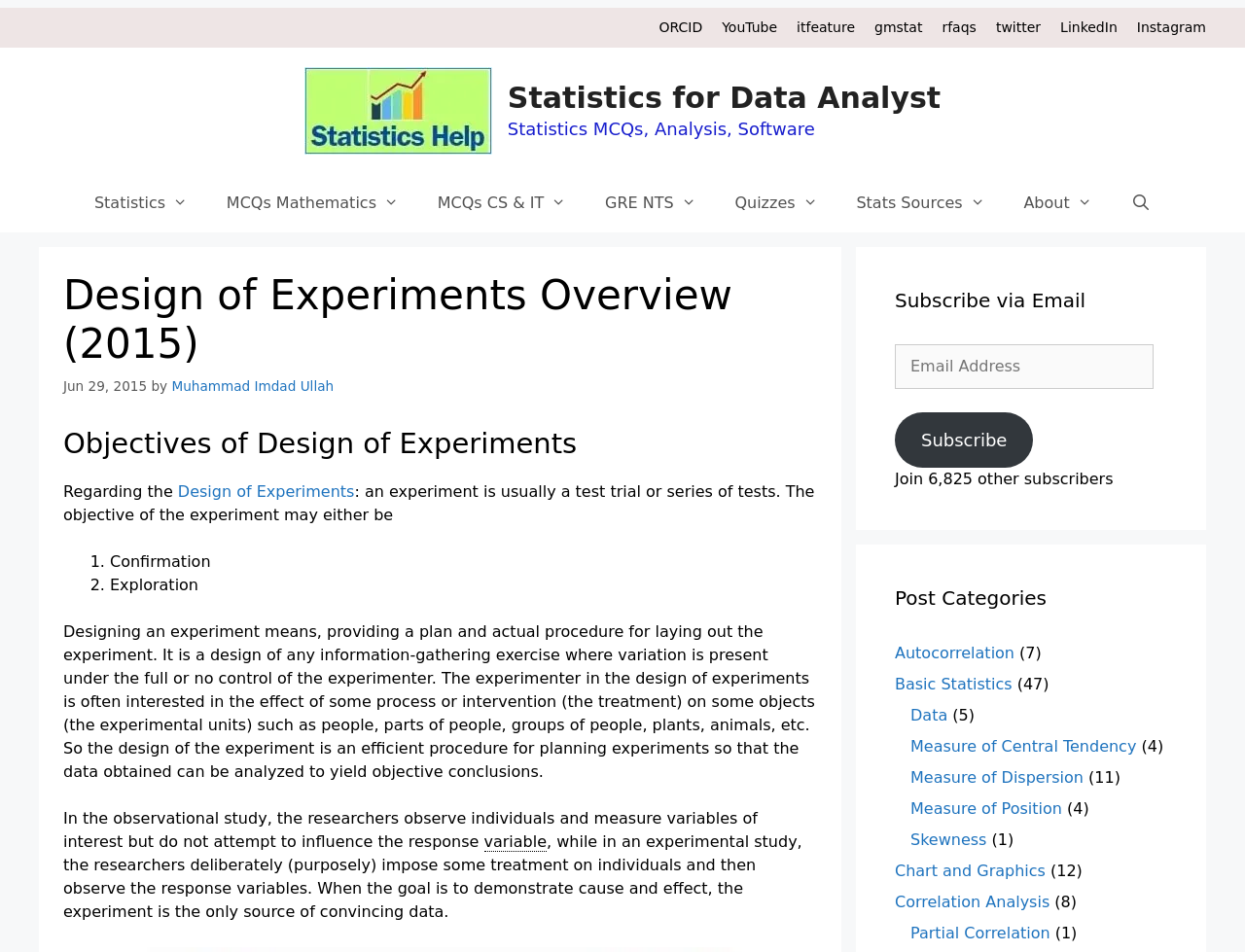Please find and generate the text of the main header of the webpage.

Design of Experiments Overview (2015)